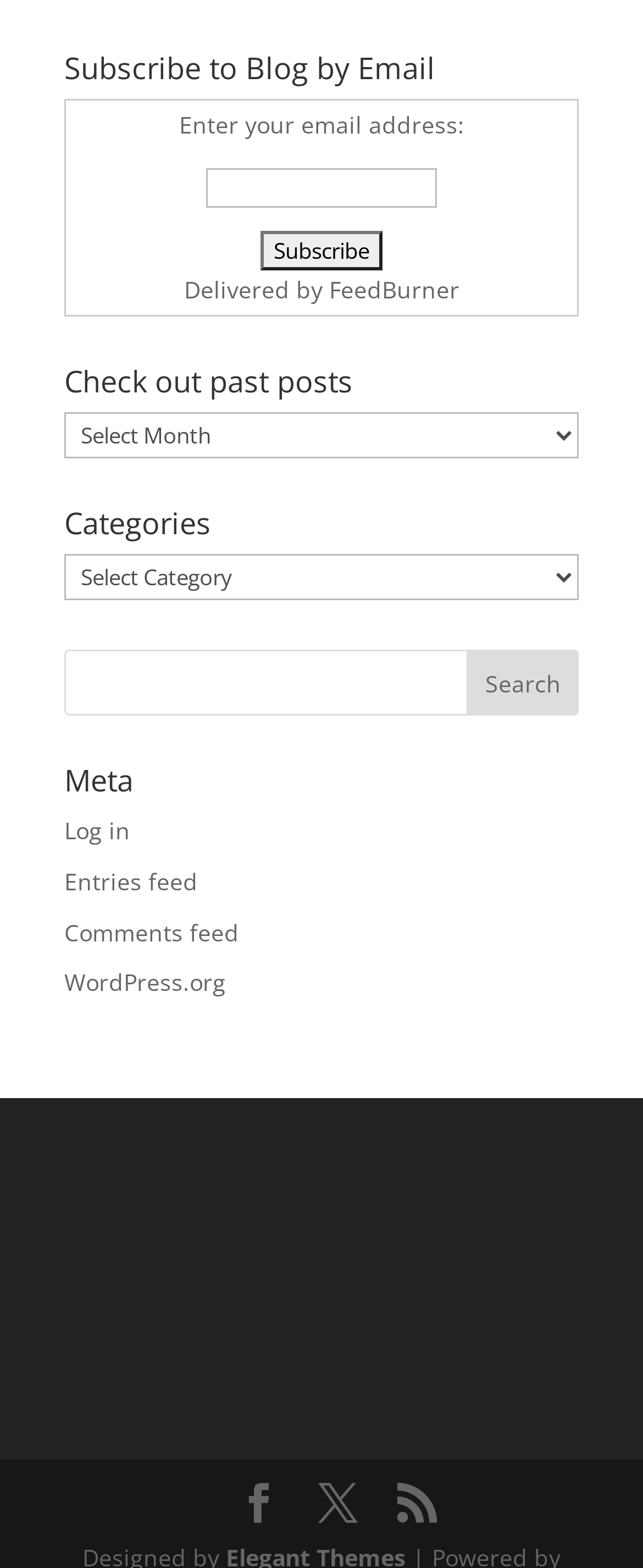What is the category section used for?
Answer the question based on the image using a single word or a brief phrase.

Selecting categories